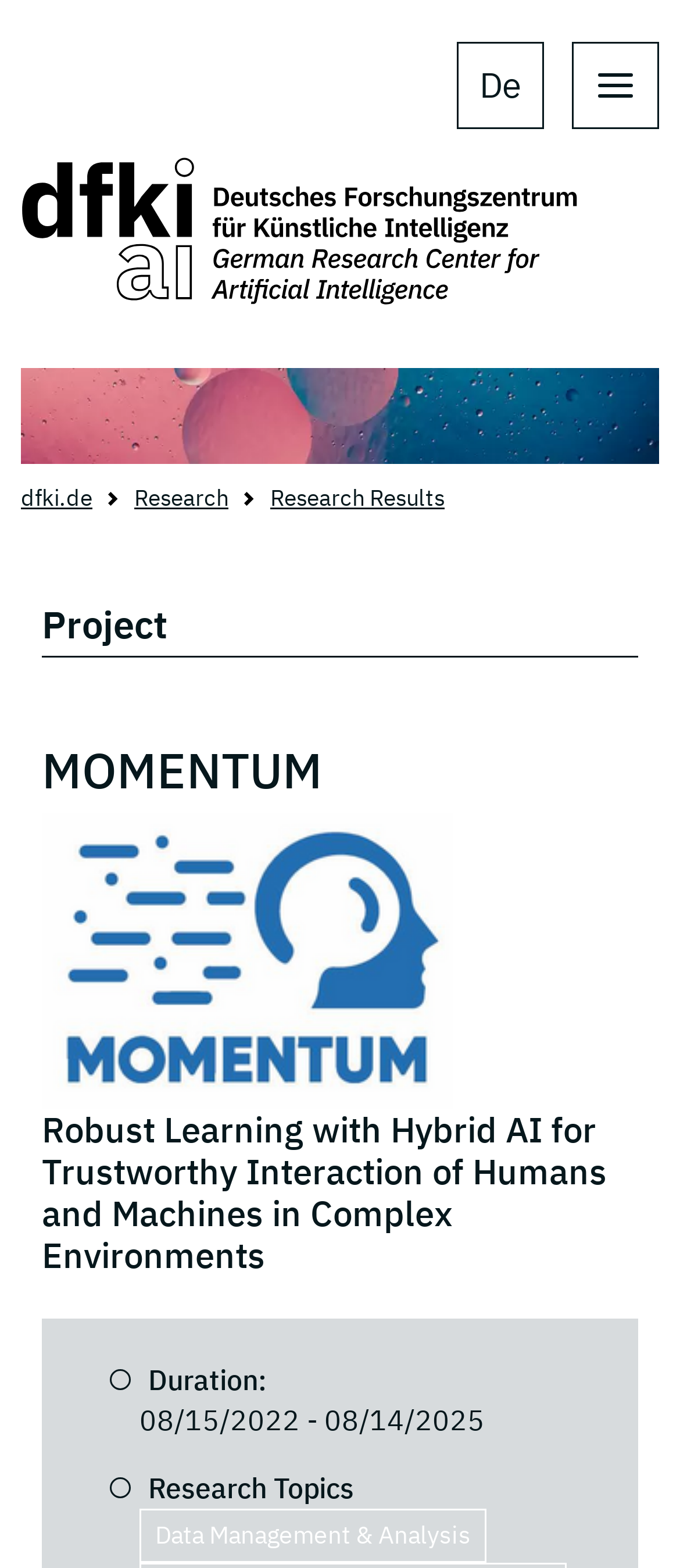For the element described, predict the bounding box coordinates as (top-left x, top-left y, bottom-right x, bottom-right y). All values should be between 0 and 1. Element description: parent_node: De

[0.031, 0.1, 0.969, 0.199]